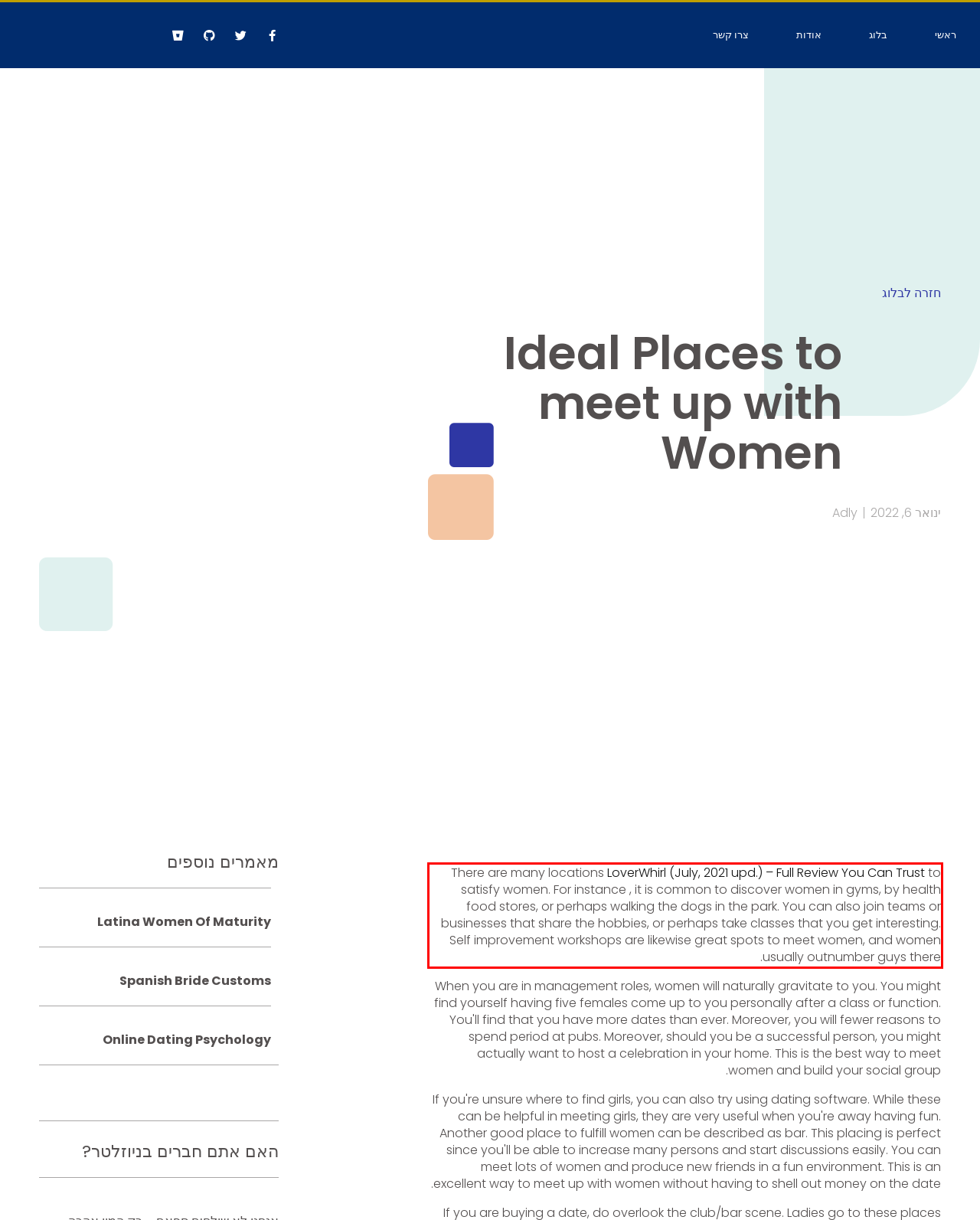Identify and transcribe the text content enclosed by the red bounding box in the given screenshot.

There are many locations LoverWhirl (July, 2021 upd.) – Full Review You Can Trust to satisfy women. For instance , it is common to discover women in gyms, by health food stores, or perhaps walking the dogs in the park. You can also join teams or businesses that share the hobbies, or perhaps take classes that you get interesting. Self improvement workshops are likewise great spots to meet women, and women usually outnumber guys there.